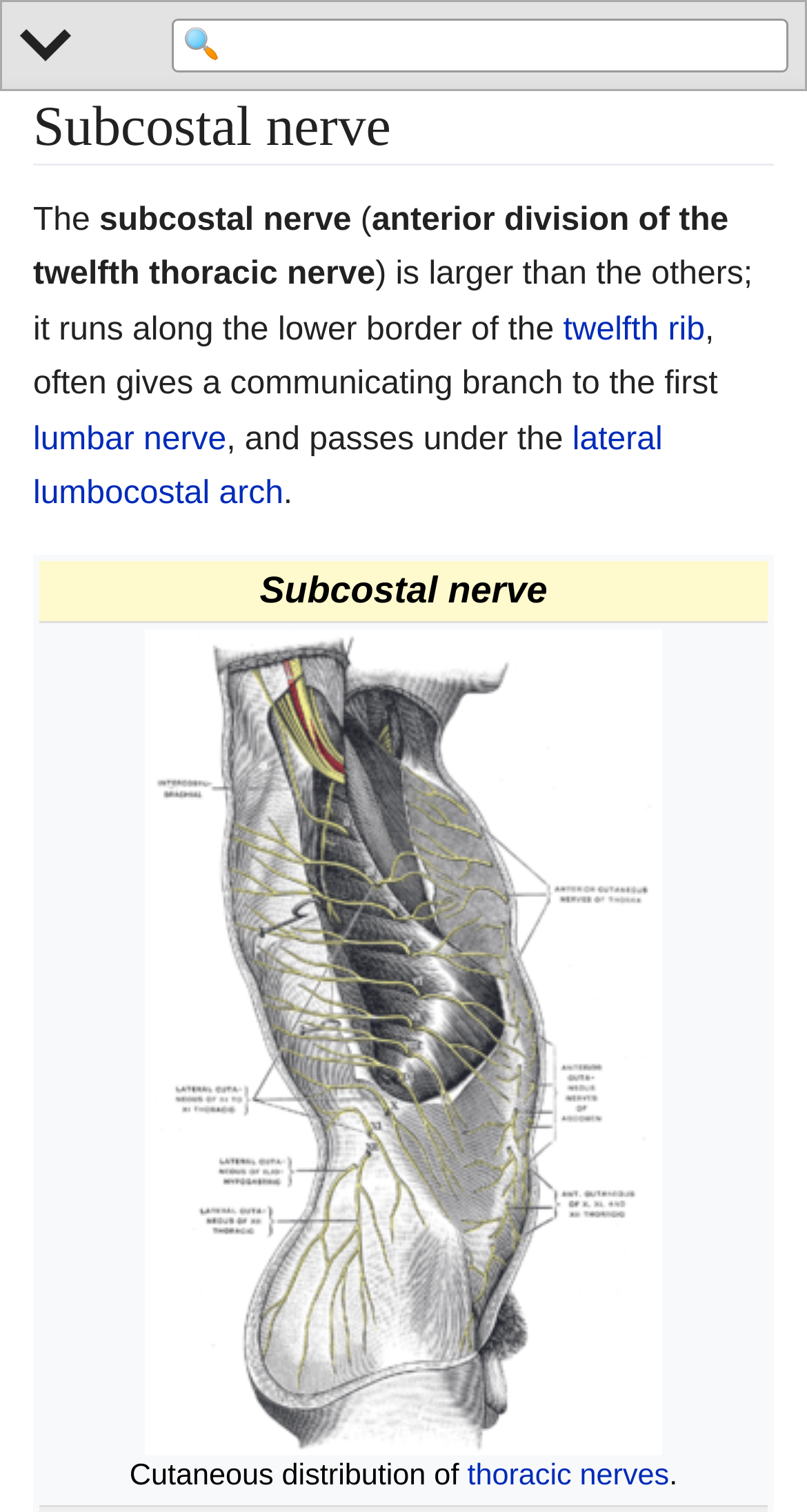Respond with a single word or short phrase to the following question: 
What does the subcostal nerve often give?

Communicating branch to the first lumbar nerve